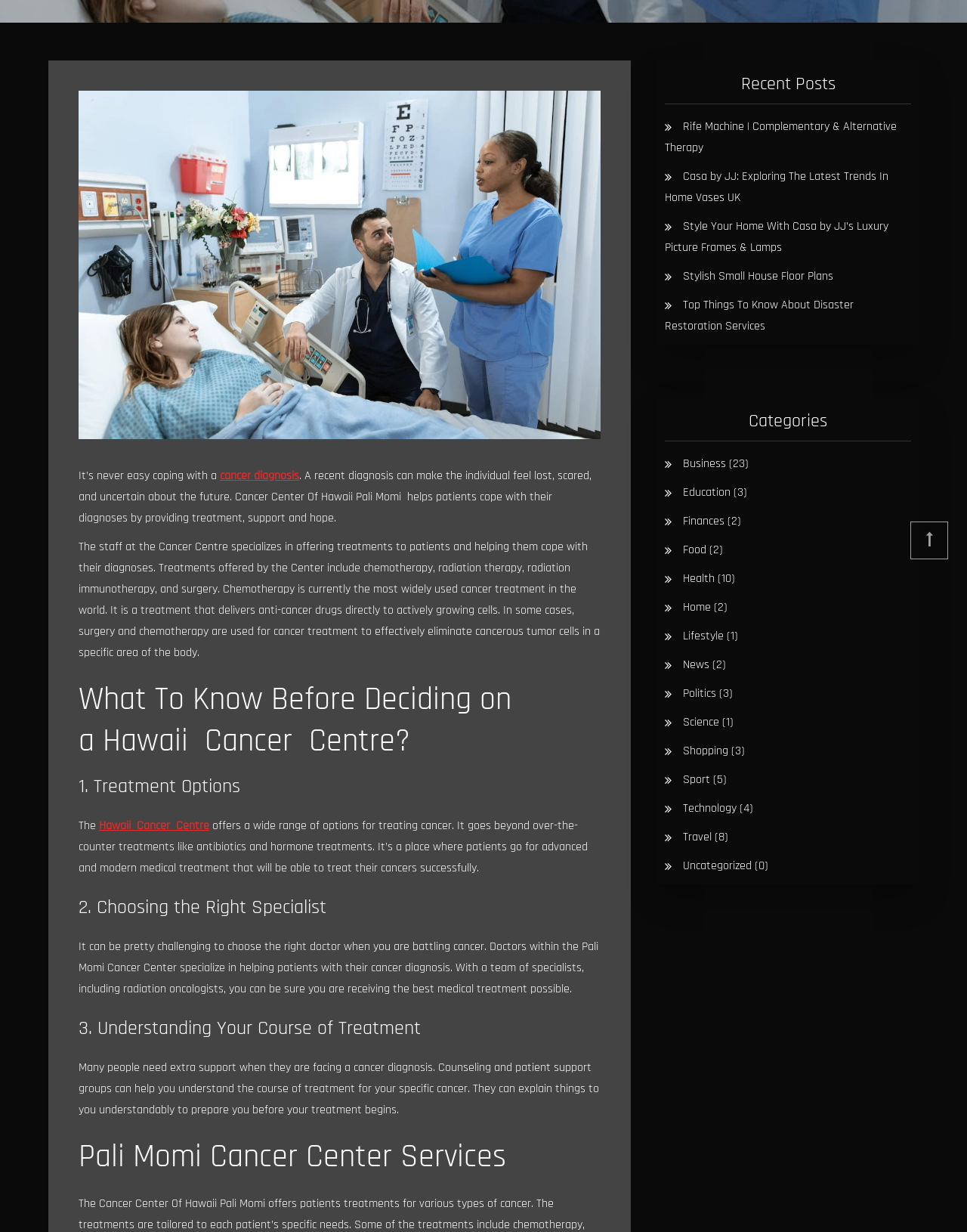Find the bounding box coordinates for the HTML element specified by: "Stylish Small House Floor Plans".

[0.707, 0.218, 0.862, 0.231]